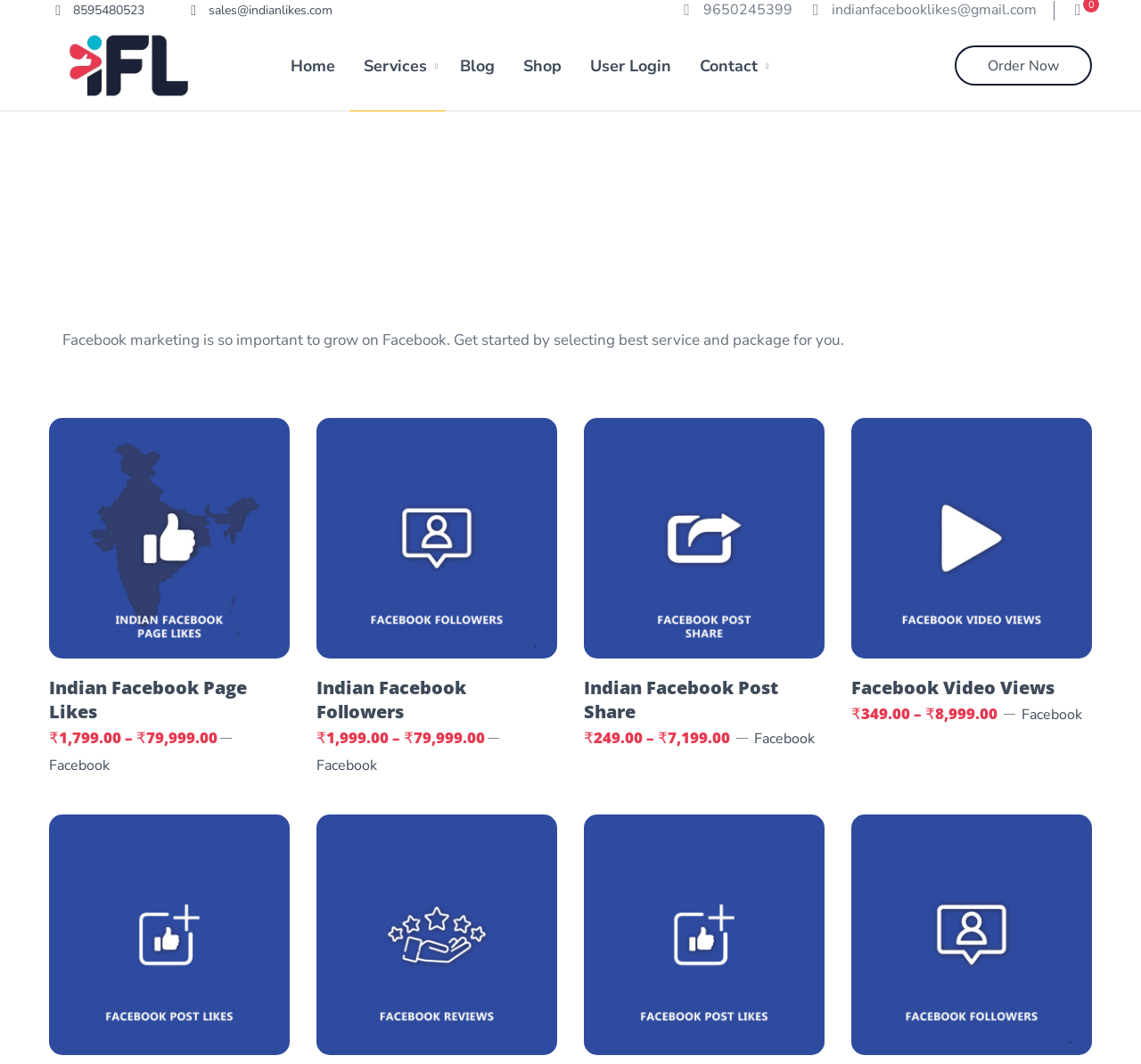Give a short answer to this question using one word or a phrase:
How many services are listed on the webpage?

7